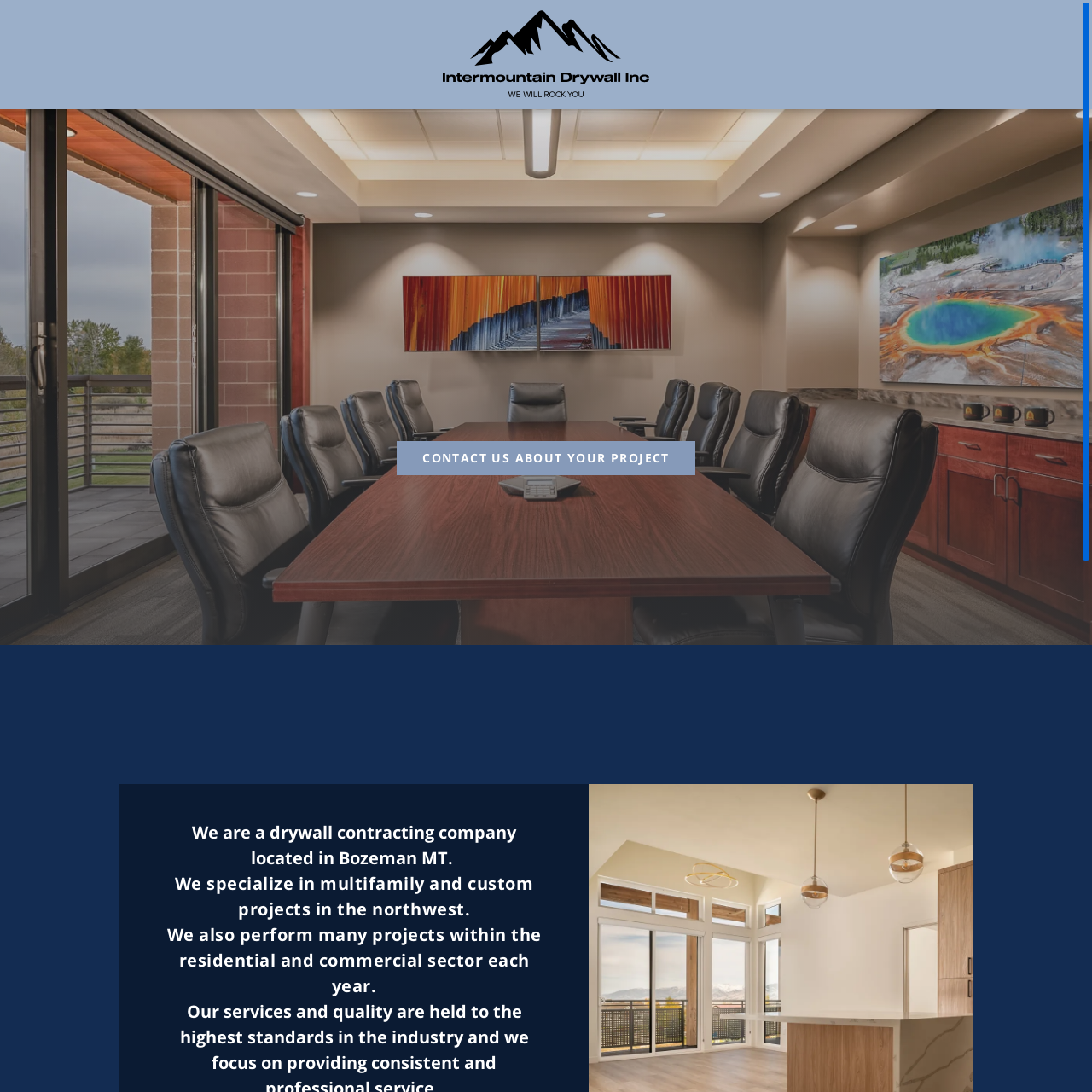Calculate the bounding box coordinates of the UI element given the description: "Resources".

None